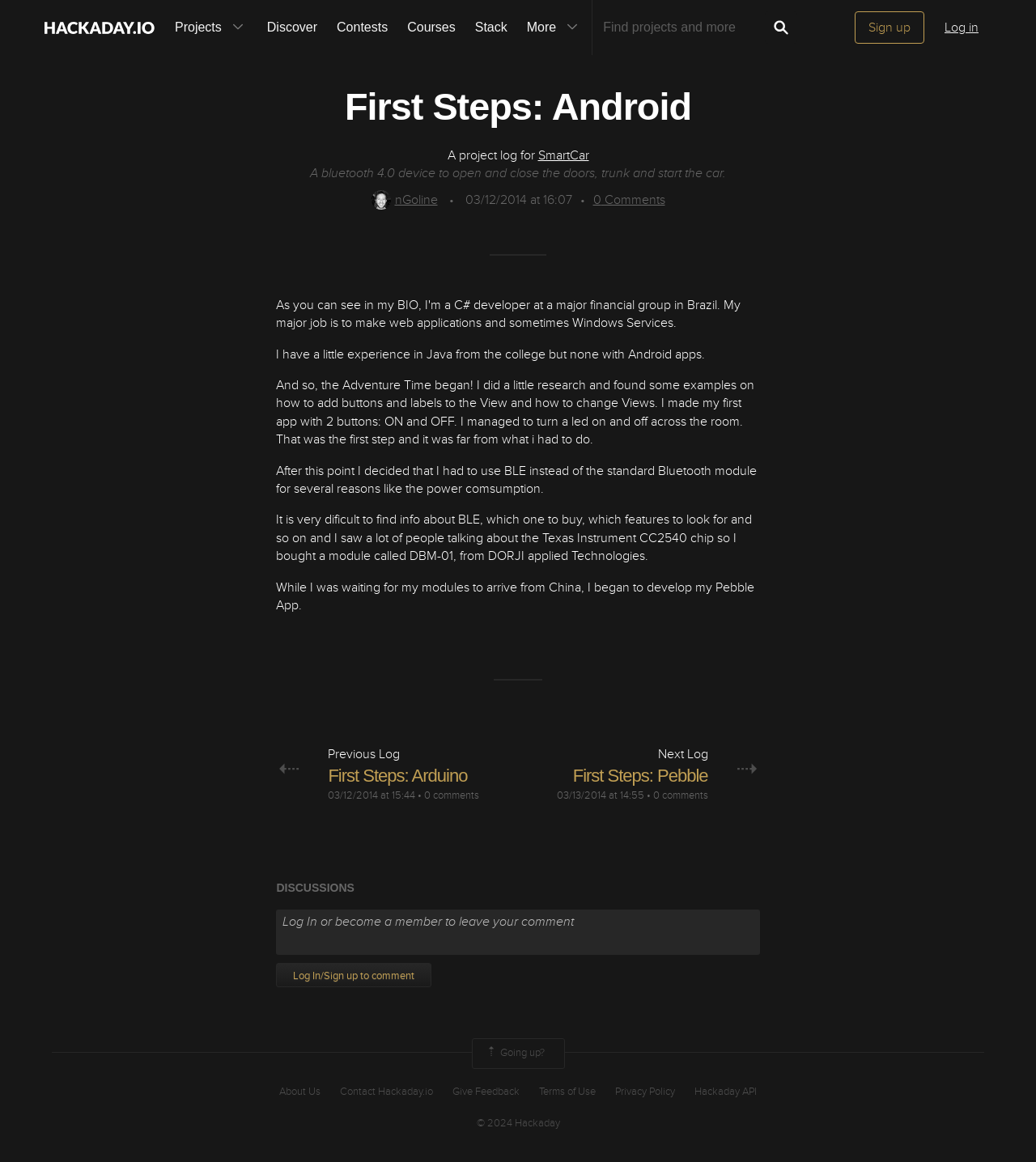Please find and generate the text of the main header of the webpage.

First Steps: Android